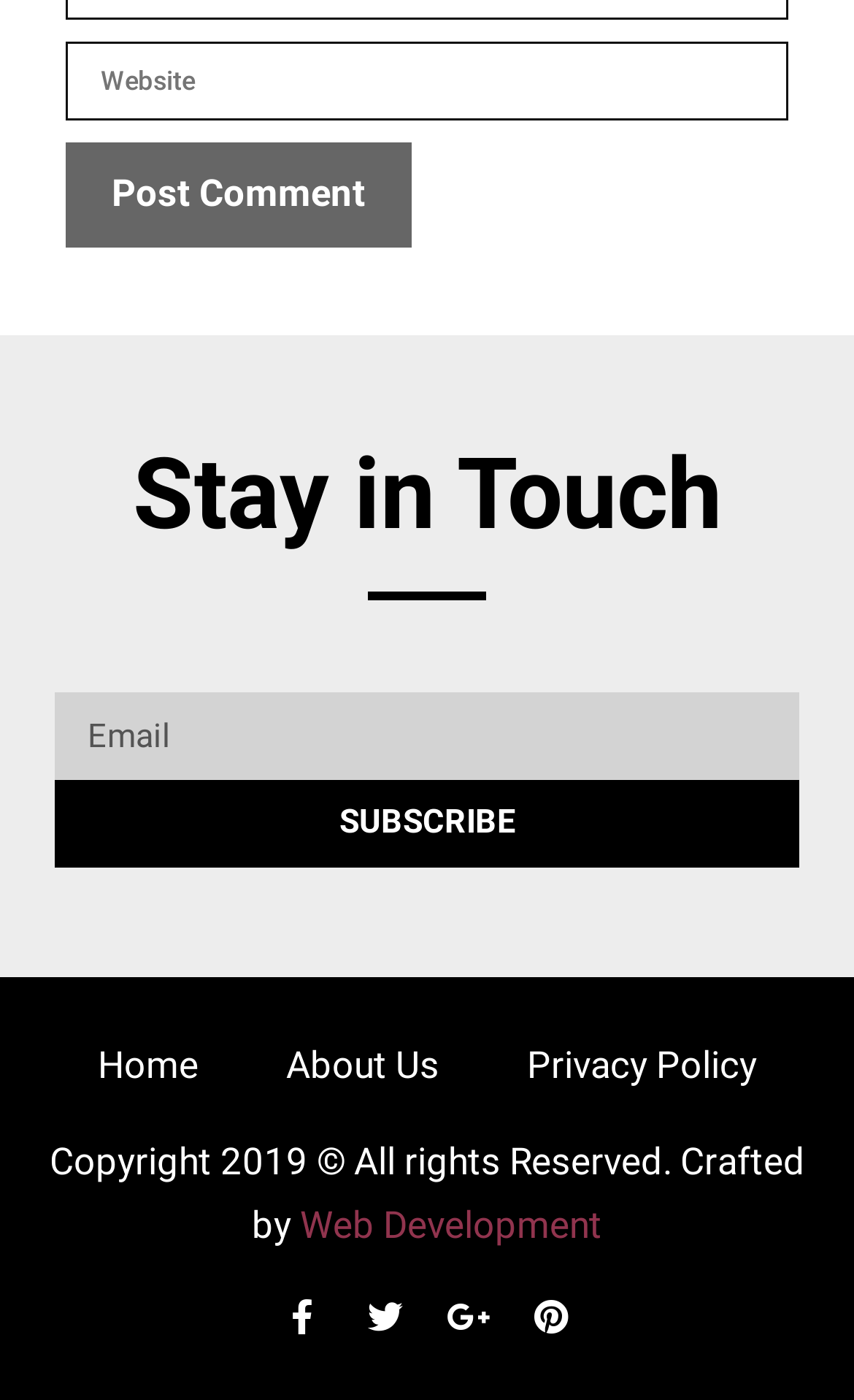From the element description parent_node: Comment name="url" placeholder="Website", predict the bounding box coordinates of the UI element. The coordinates must be specified in the format (top-left x, top-left y, bottom-right x, bottom-right y) and should be within the 0 to 1 range.

[0.077, 0.03, 0.923, 0.086]